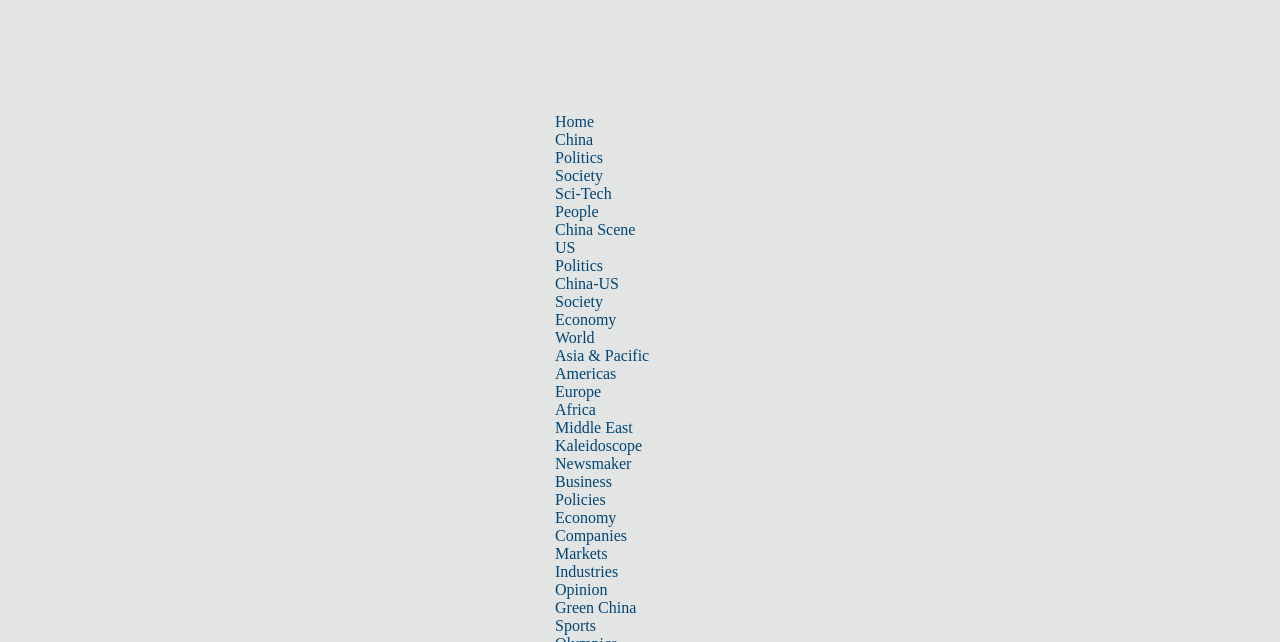Find the bounding box coordinates of the clickable area required to complete the following action: "Explore Asia & Pacific news".

[0.434, 0.54, 0.507, 0.567]